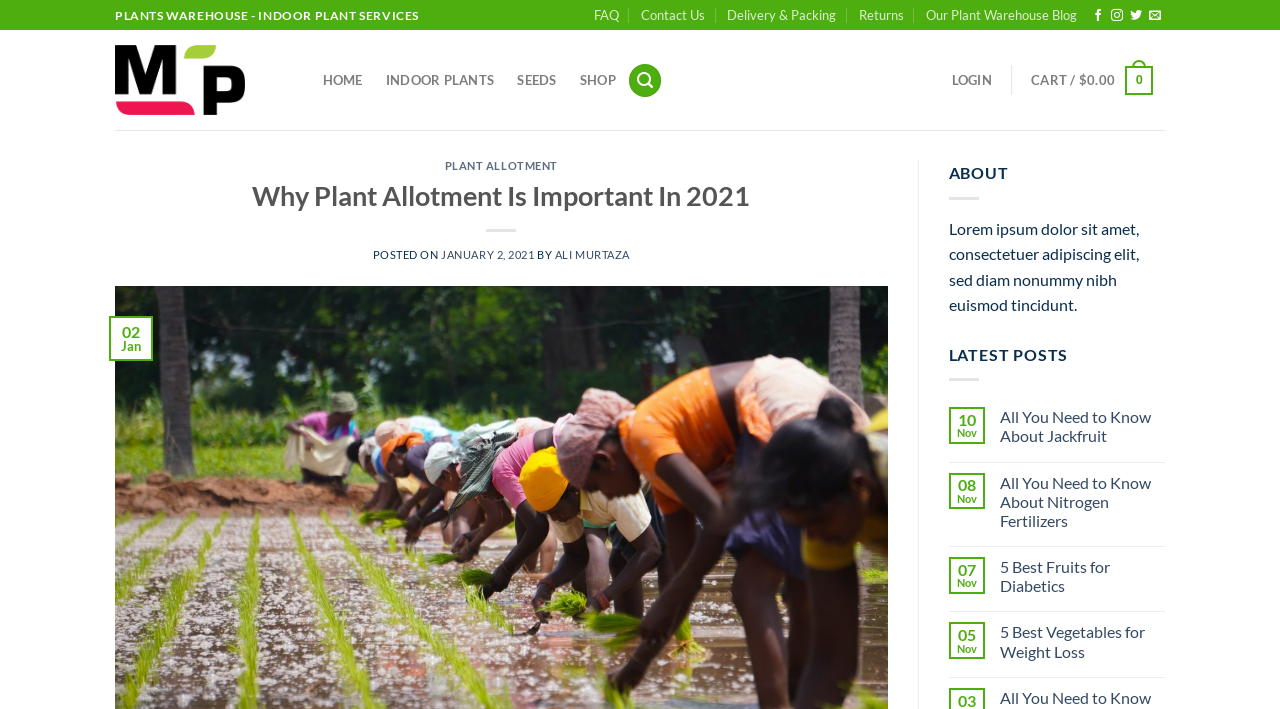Please specify the bounding box coordinates in the format (top-left x, top-left y, bottom-right x, bottom-right y), with values ranging from 0 to 1. Identify the bounding box for the UI component described as follows: Login

[0.734, 0.089, 0.784, 0.138]